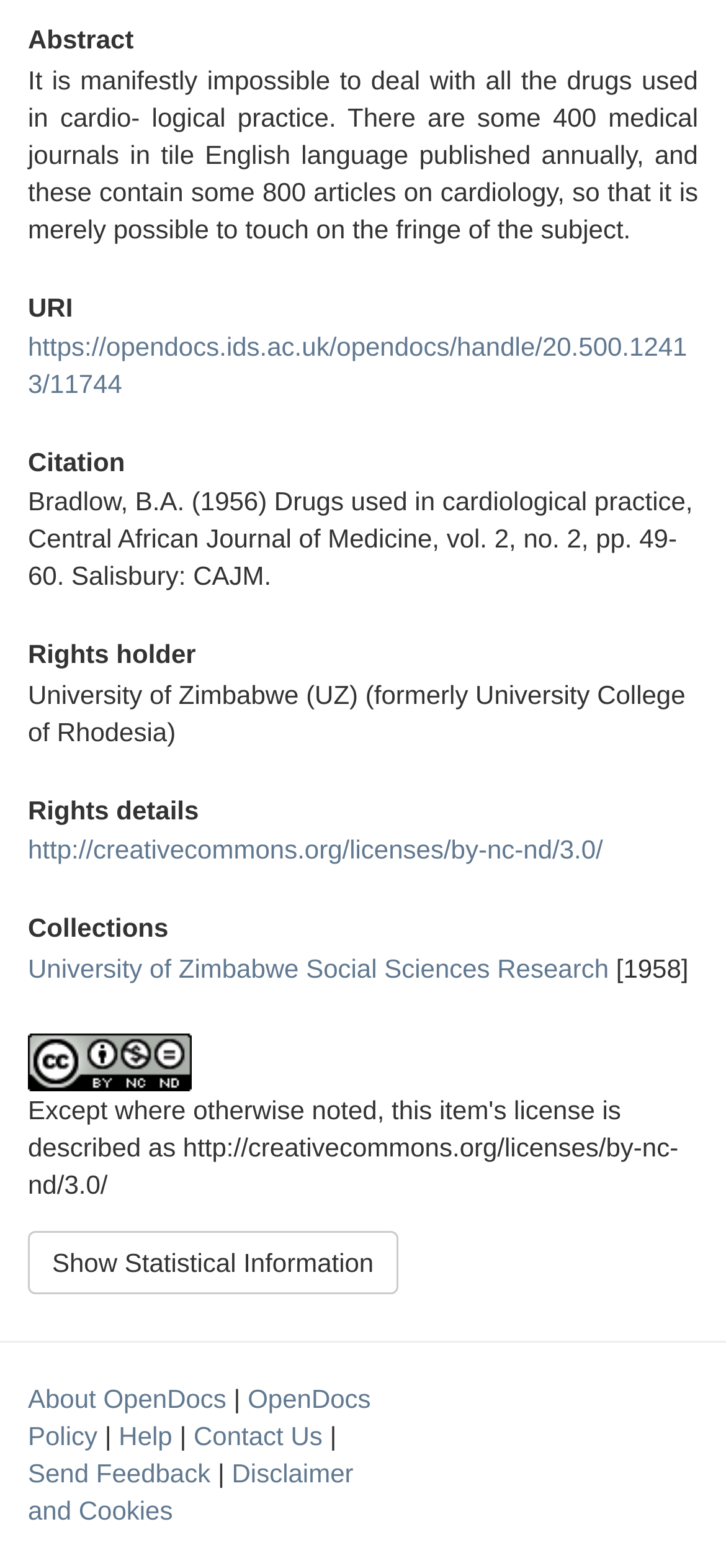What is the license of the article?
Please answer the question with a detailed and comprehensive explanation.

The license of the article can be found in the 'Rights details' section, which is a heading element. The corresponding link element contains the URL 'http://creativecommons.org/licenses/by-nc-nd/3.0/', which corresponds to the CC BY-NC-ND 3.0 license.